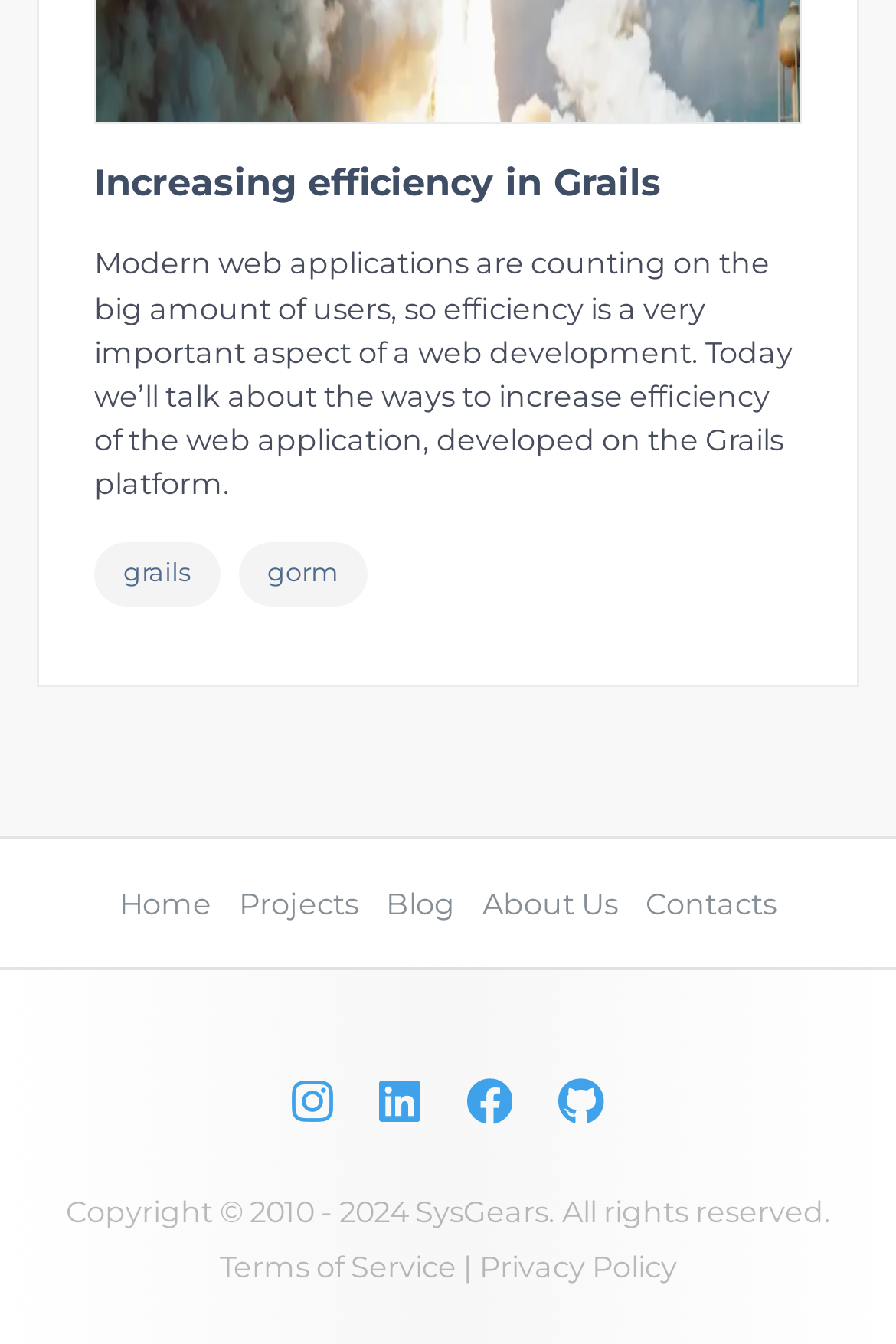Use the information in the screenshot to answer the question comprehensively: What are the social media links available?

There are four social media links available at the bottom of the webpage, which are represented by icons. Although the exact social media platforms are not specified, the presence of these links suggests that the website has a social media presence.